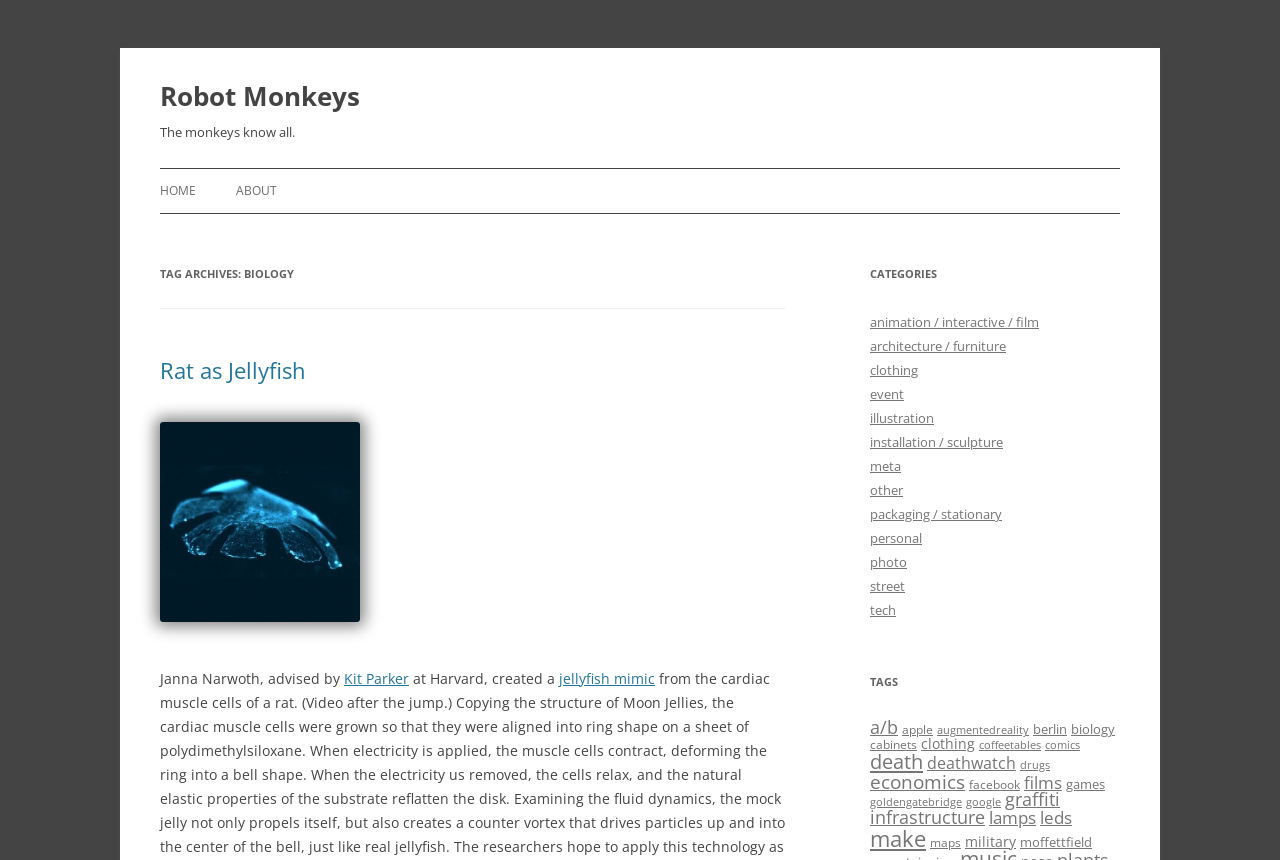Pinpoint the bounding box coordinates of the clickable element needed to complete the instruction: "Browse the 'animation / interactive / film' category". The coordinates should be provided as four float numbers between 0 and 1: [left, top, right, bottom].

[0.68, 0.364, 0.812, 0.385]